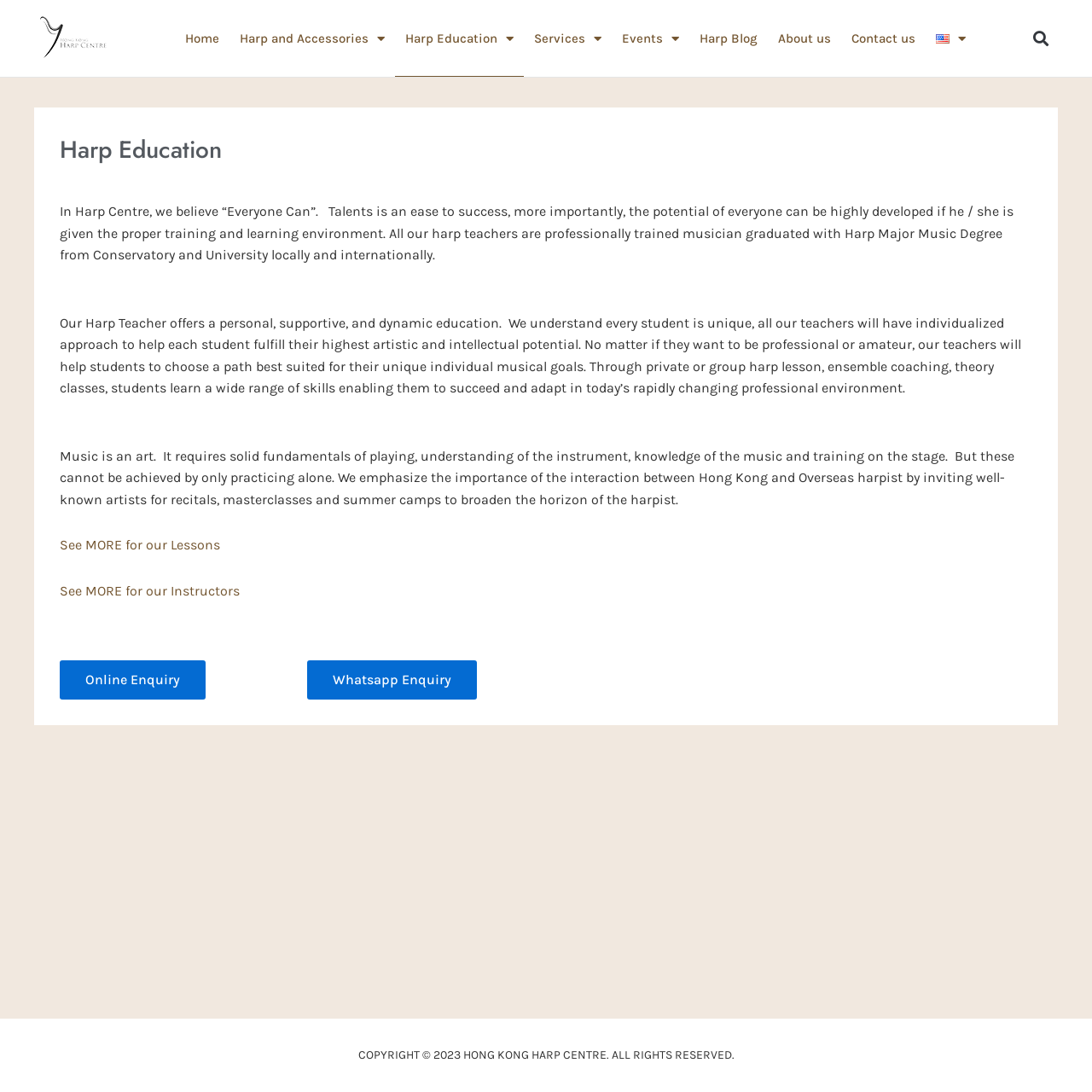Describe all the key features and sections of the webpage thoroughly.

The webpage is about the Hong Kong Harp Centre, which provides professional training for harp learners and aims to nourish music appreciation and enjoyment through the harp. 

At the top of the page, there is a navigation menu with 8 links, including "Home", "Harp and Accessories", "Harp Education", "Services", "Events", "Harp Blog", "About us", and "Contact us". The menu is followed by a search bar with a "Search" button.

Below the navigation menu, there is a main section with a heading "Harp Education" and a link with the same title. The main section is divided into three paragraphs of text, which describe the centre's approach to harp education, the qualifications of their teachers, and the importance of interaction between local and overseas harpists. 

There are three links in the main section, "See MORE for our Lessons", "See MORE for our Instructors", and "Online Enquiry", which are positioned below the paragraphs of text. Next to the "Online Enquiry" link, there is a "Whatsapp Enquiry" button.

At the bottom of the page, there is a copyright notice stating "COPYRIGHT © 2023 HONG KONG HARP CENTRE. ALL RIGHTS RESERVED."